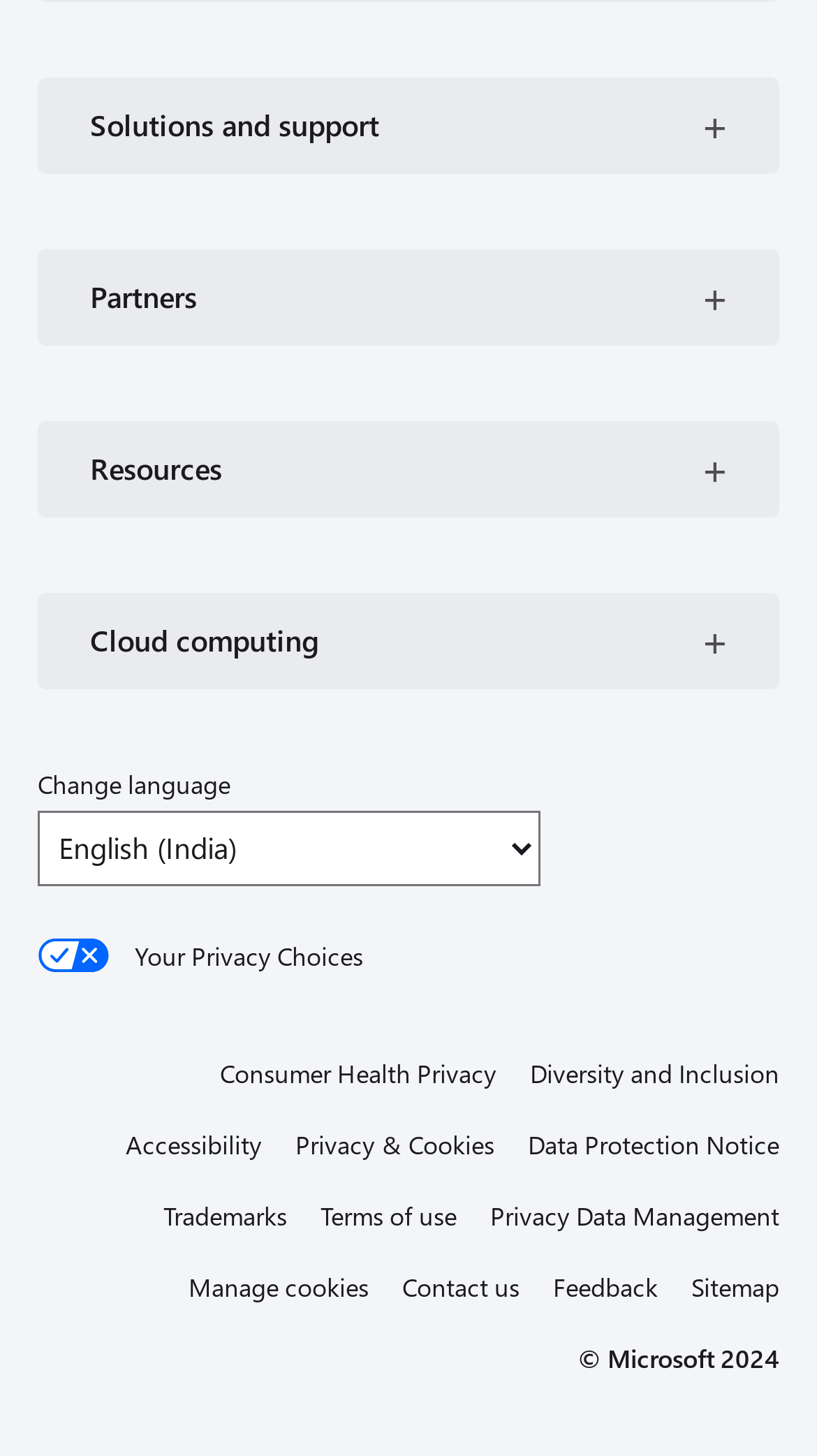Find the bounding box coordinates of the area to click in order to follow the instruction: "Change language".

[0.046, 0.557, 0.662, 0.609]